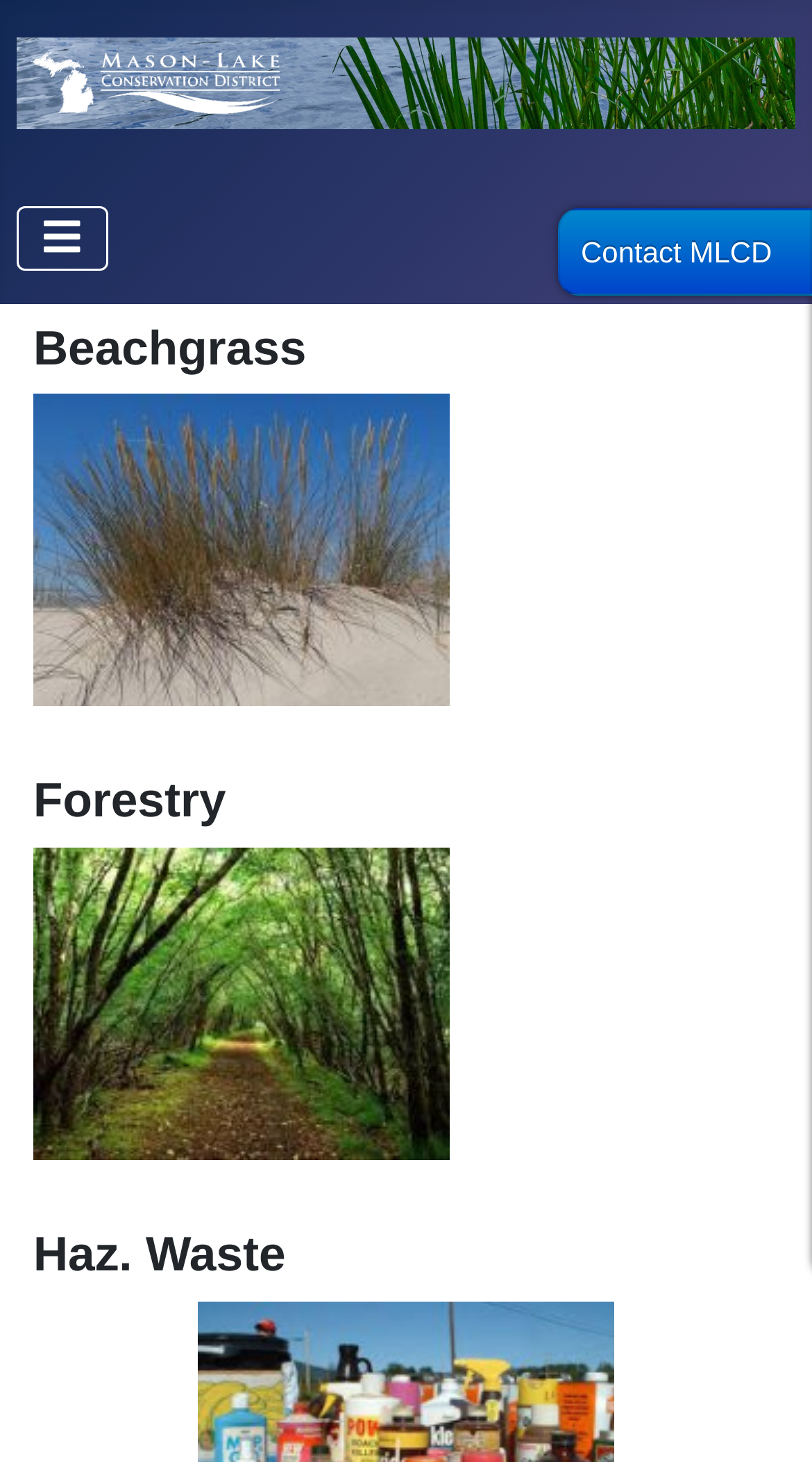Use the information in the screenshot to answer the question comprehensively: What is the contact information for MLCD?

The contact information for MLCD is not explicitly provided, but there is a static text element that says 'Contact MLCD', which may be a link or a section that provides contact details.